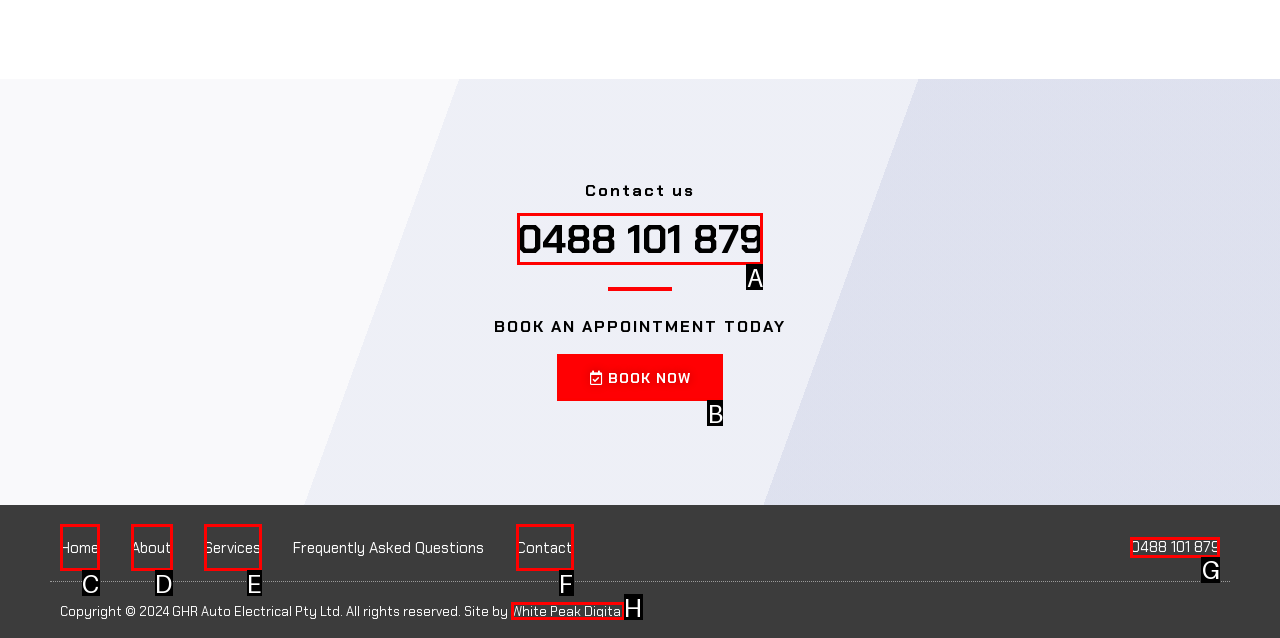Tell me which letter corresponds to the UI element that should be clicked to fulfill this instruction: Call the phone number
Answer using the letter of the chosen option directly.

A